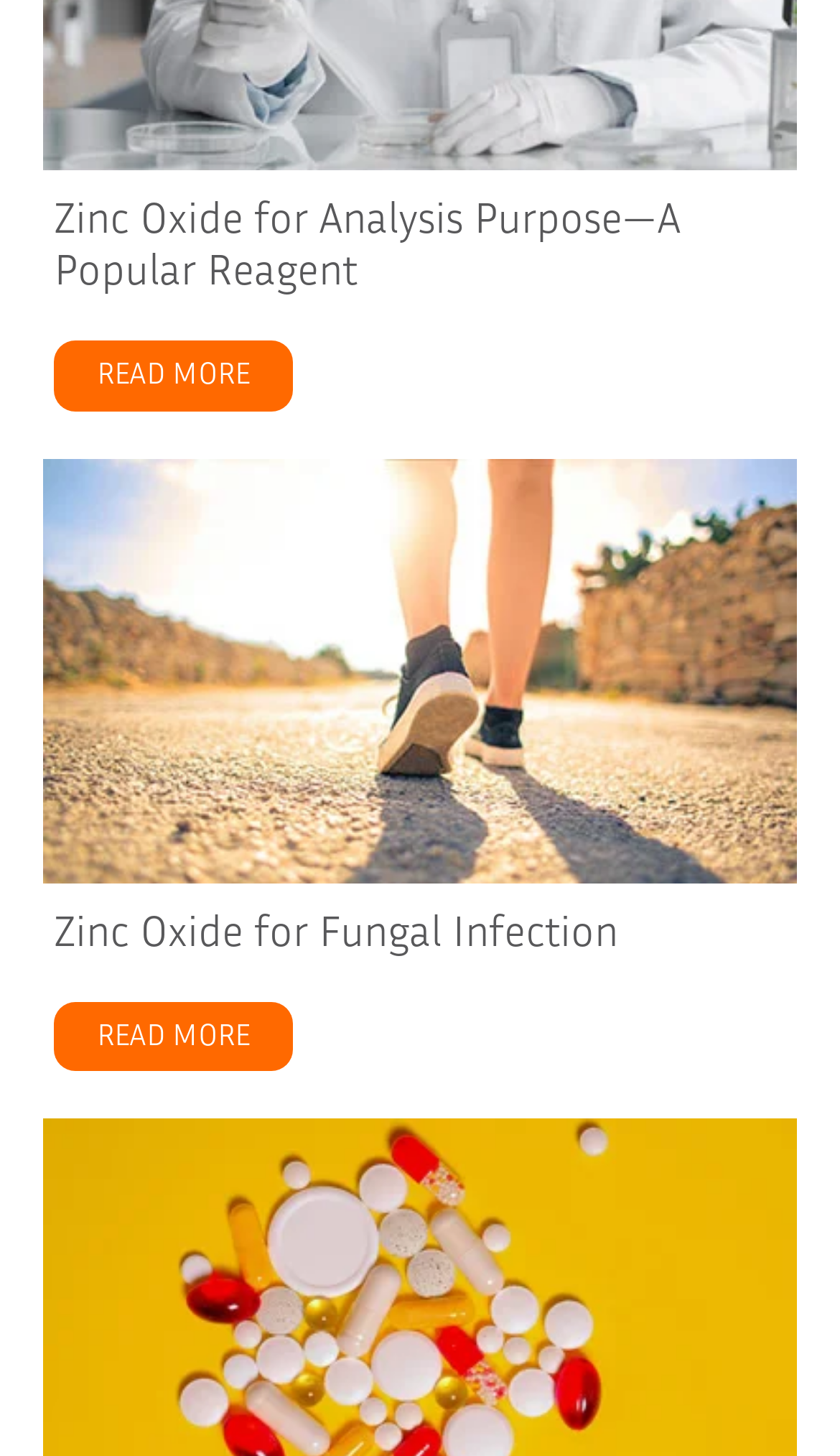Give a one-word or short phrase answer to this question: 
How many articles are displayed on this webpage?

Two